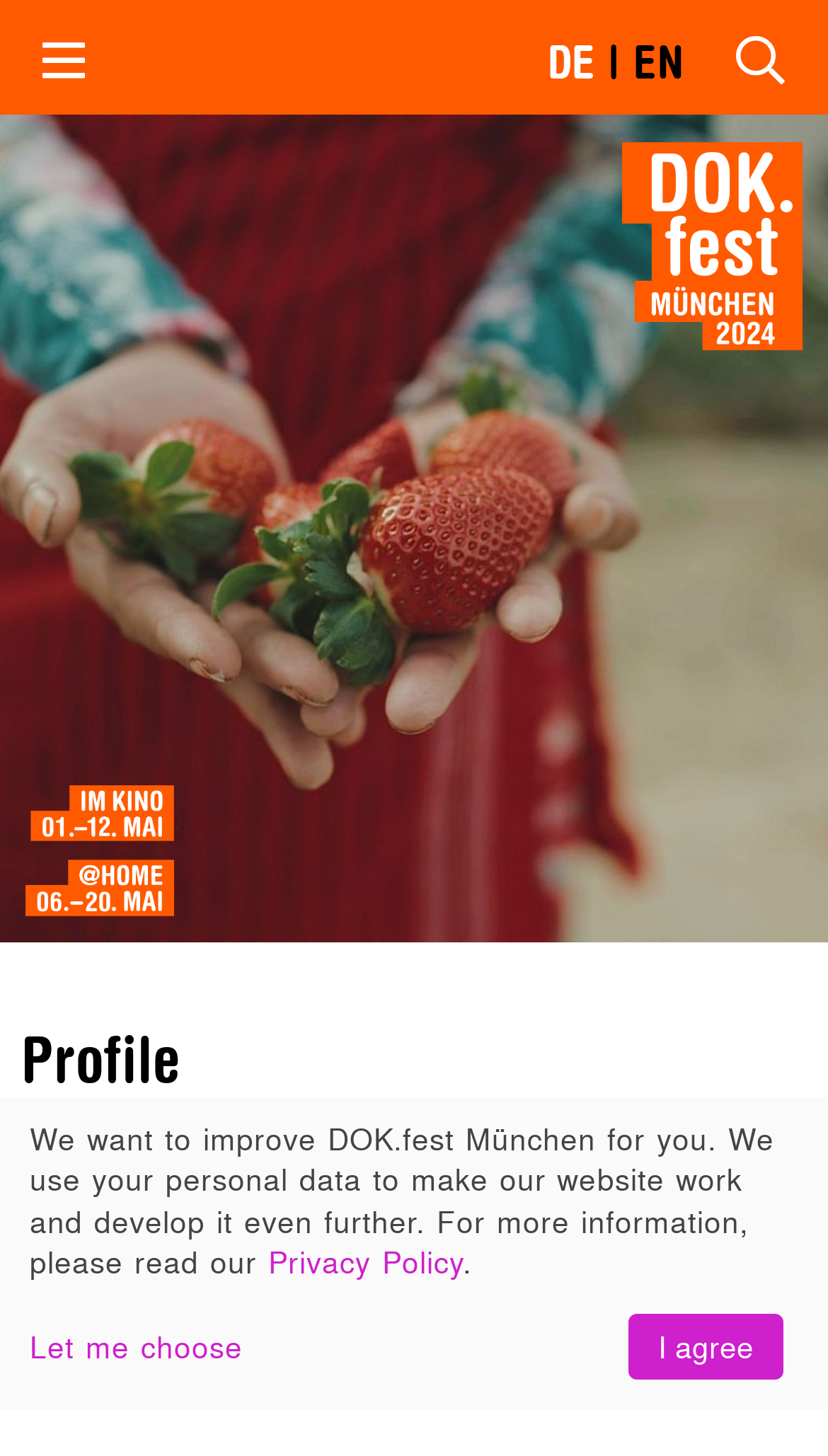What is the name of the festival?
Please provide a comprehensive and detailed answer to the question.

The name of the festival can be found in the top left corner of the webpage, where there is a link 'DOK.fest' and an image with the same name, indicating that the webpage is about the DOK.fest festival.